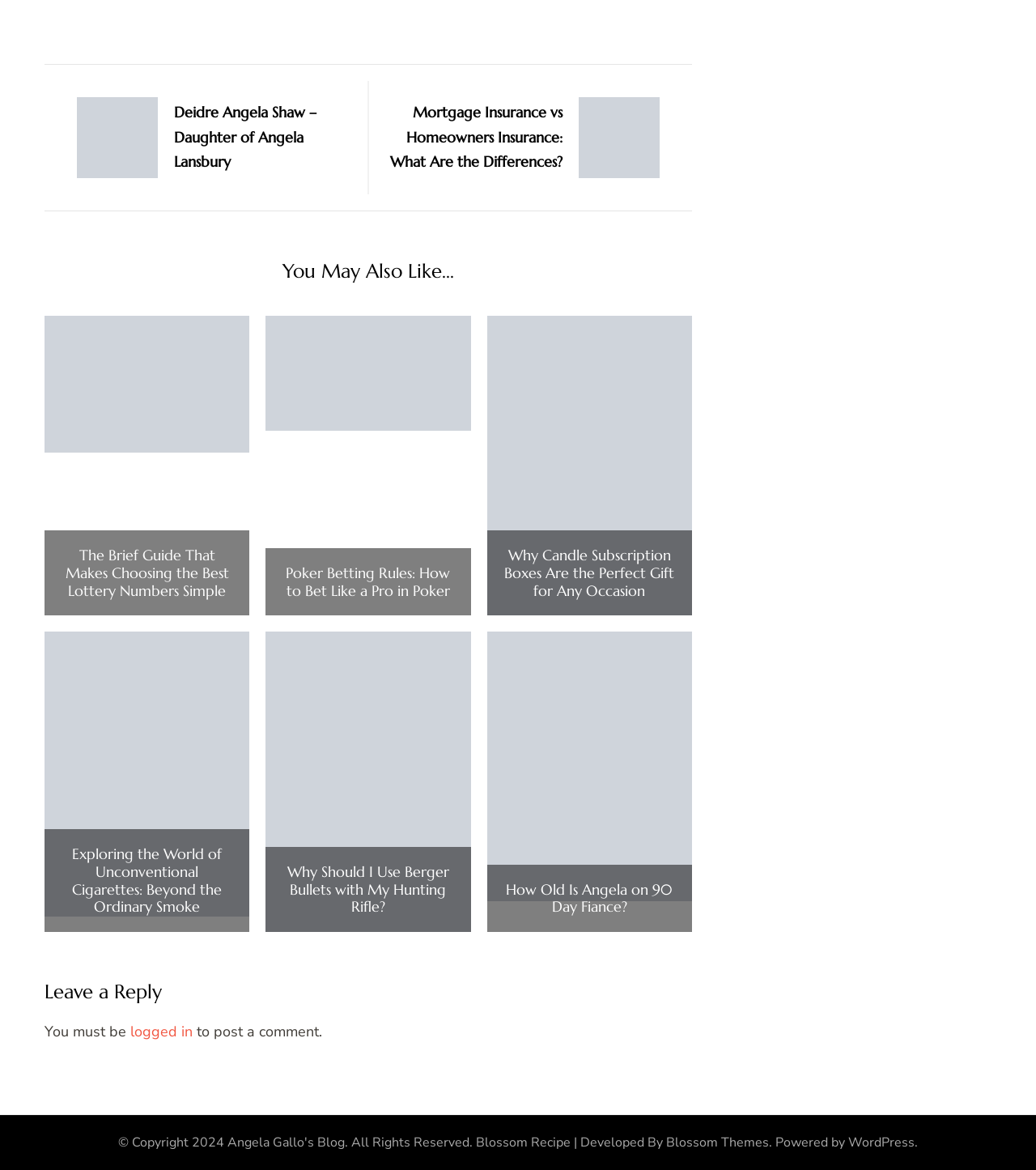Please identify the bounding box coordinates of the clickable element to fulfill the following instruction: "View the article about Mortgage Insurance vs Homeowners Insurance". The coordinates should be four float numbers between 0 and 1, i.e., [left, top, right, bottom].

[0.371, 0.083, 0.668, 0.152]